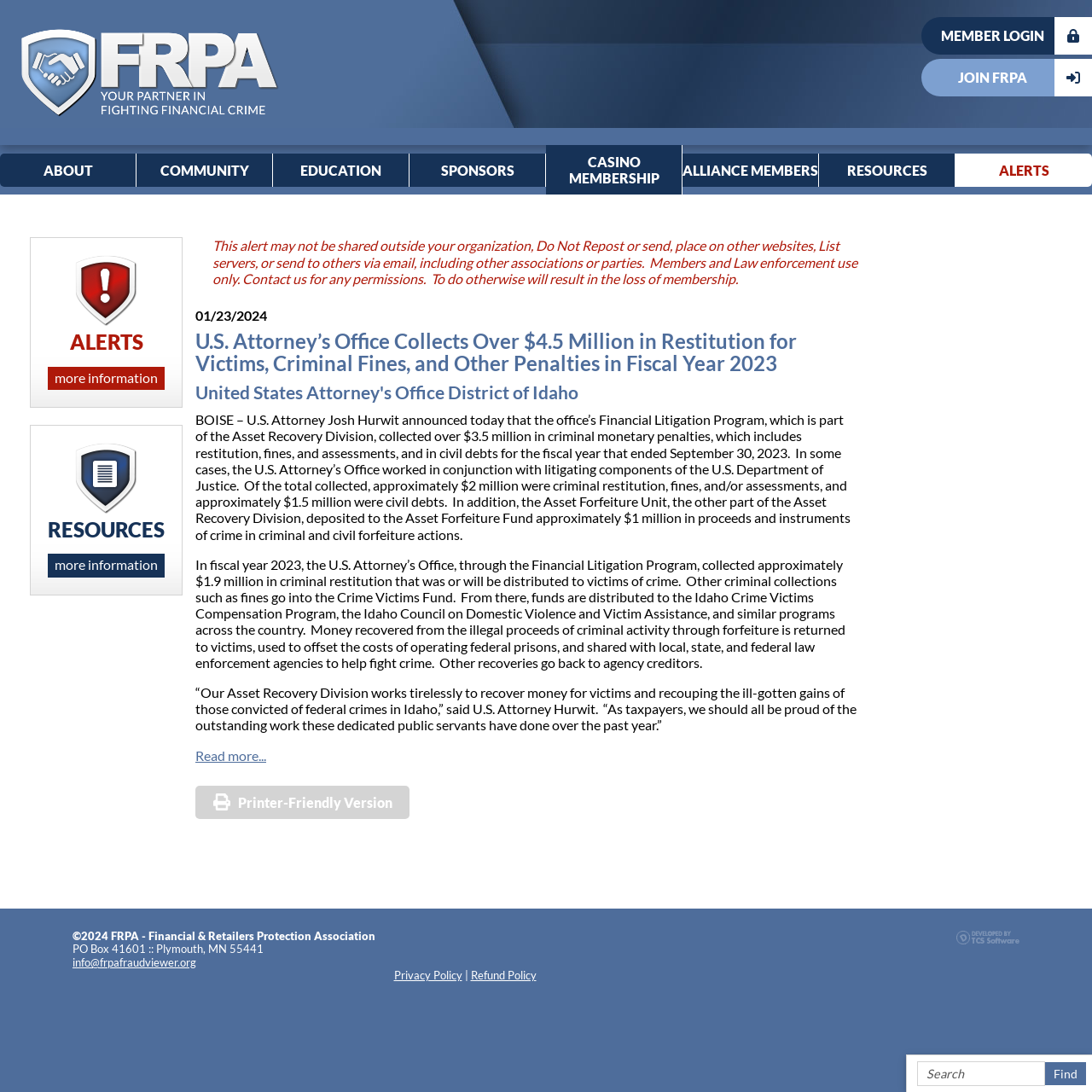What is the amount of money collected by the U.S. Attorney’s Office in Fiscal Year 2023?
Give a detailed and exhaustive answer to the question.

The answer can be found in the heading 'U.S. Attorney’s Office Collects Over $4.5 Million in Restitution for Victims, Criminal Fines, and Other Penalties in Fiscal Year 2023' which is a prominent element on the webpage.